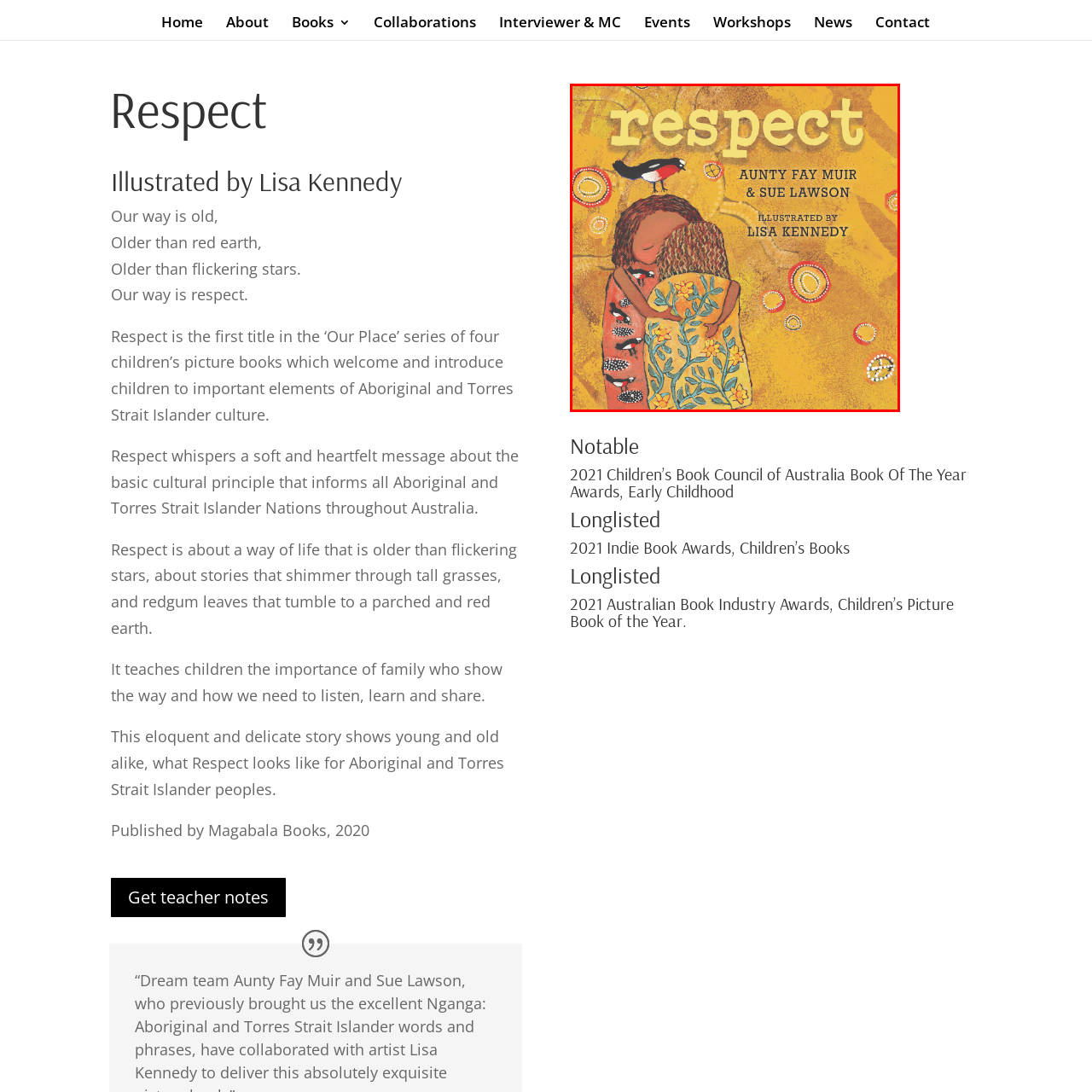Focus on the highlighted area in red, What is the dominant color of the backdrop? Answer using a single word or phrase.

Golden